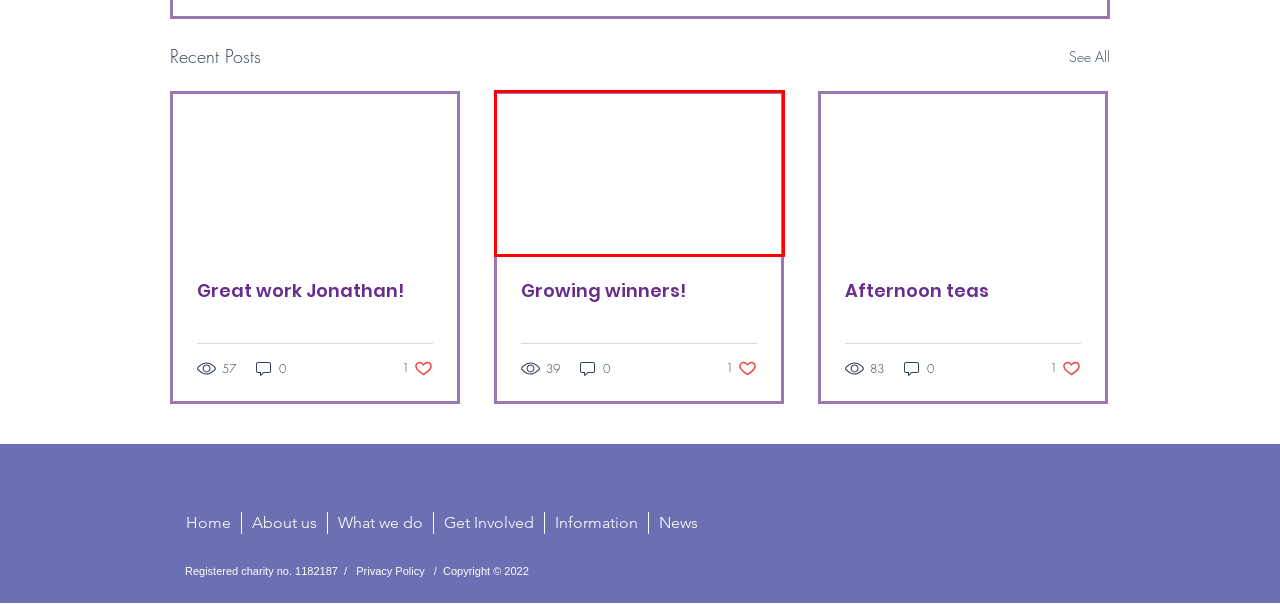Given a screenshot of a webpage with a red bounding box around an element, choose the most appropriate webpage description for the new page displayed after clicking the element within the bounding box. Here are the candidates:
A. Afternoon teas
B. Growing winners!
C. News | aldag
D. Get Involved | aldag
E. ALDAG Supporting people with learning disabilities | Surrey | England
F. About us | ALDAG | Surrey
G. What we do | aldag
H. Information | aldag

B